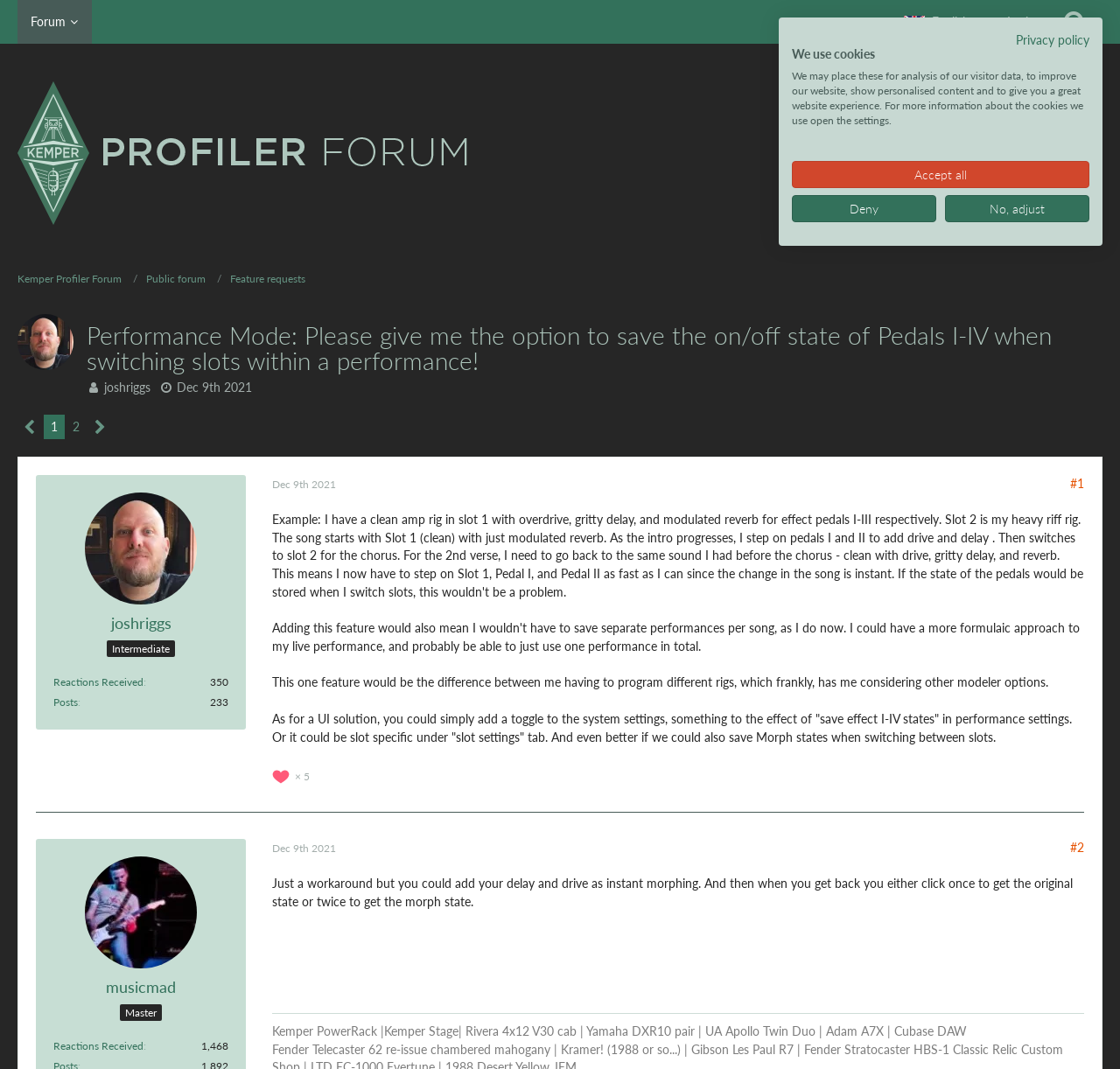Please find and report the primary heading text from the webpage.

Performance Mode: Please give me the option to save the on/off state of Pedals I-IV when switching slots within a performance!